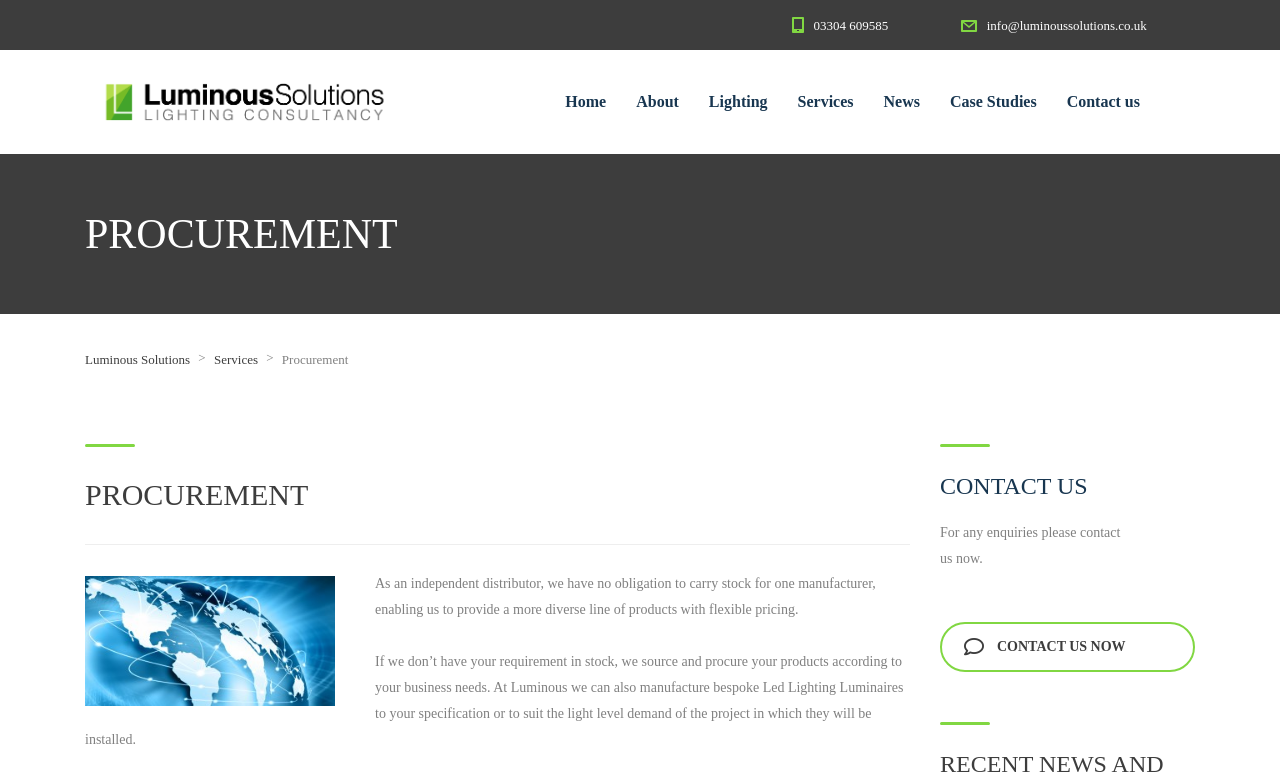Find the bounding box coordinates of the area to click in order to follow the instruction: "Go to the home page".

[0.442, 0.073, 0.474, 0.188]